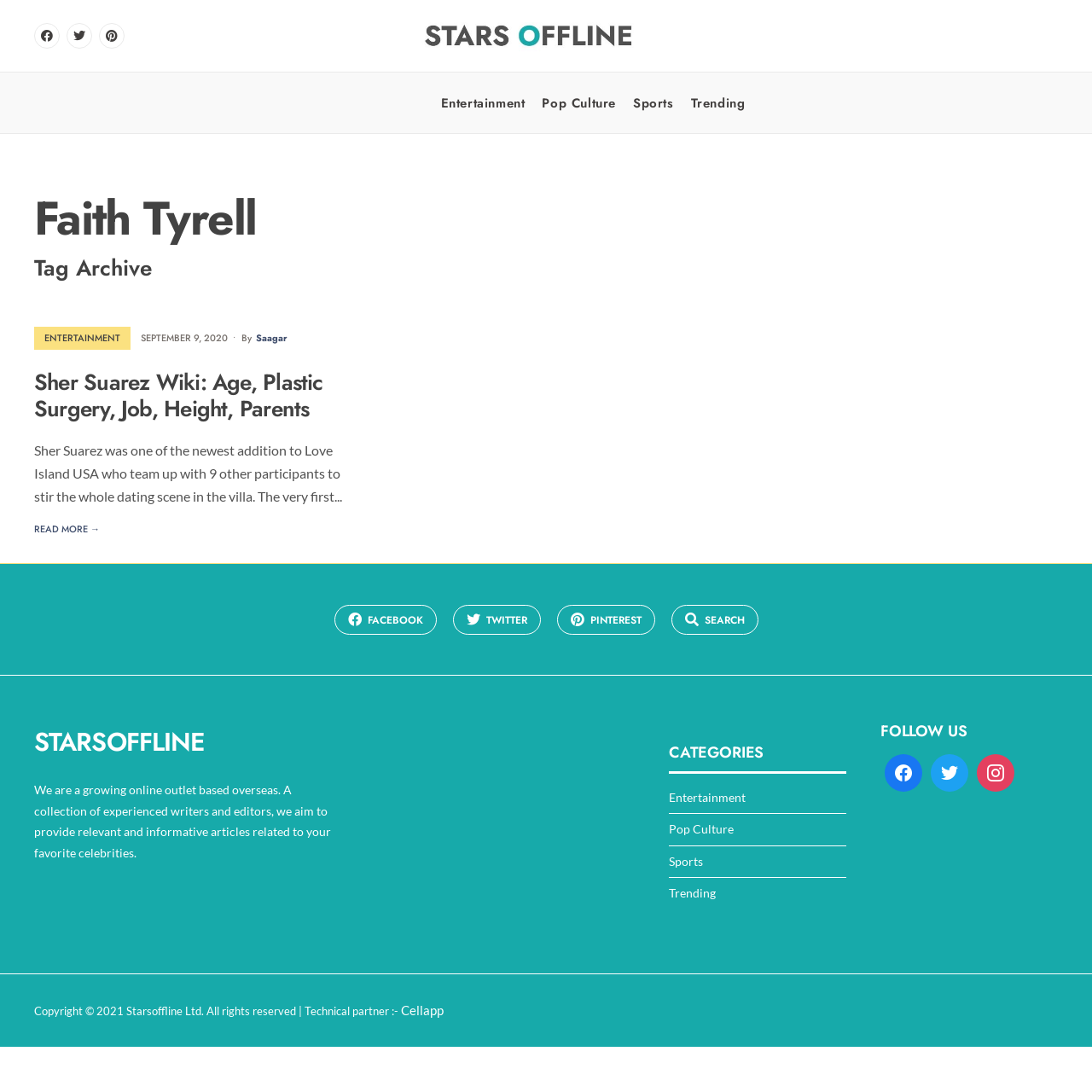Provide the bounding box coordinates of the area you need to click to execute the following instruction: "follow on Facebook".

[0.306, 0.554, 0.4, 0.581]